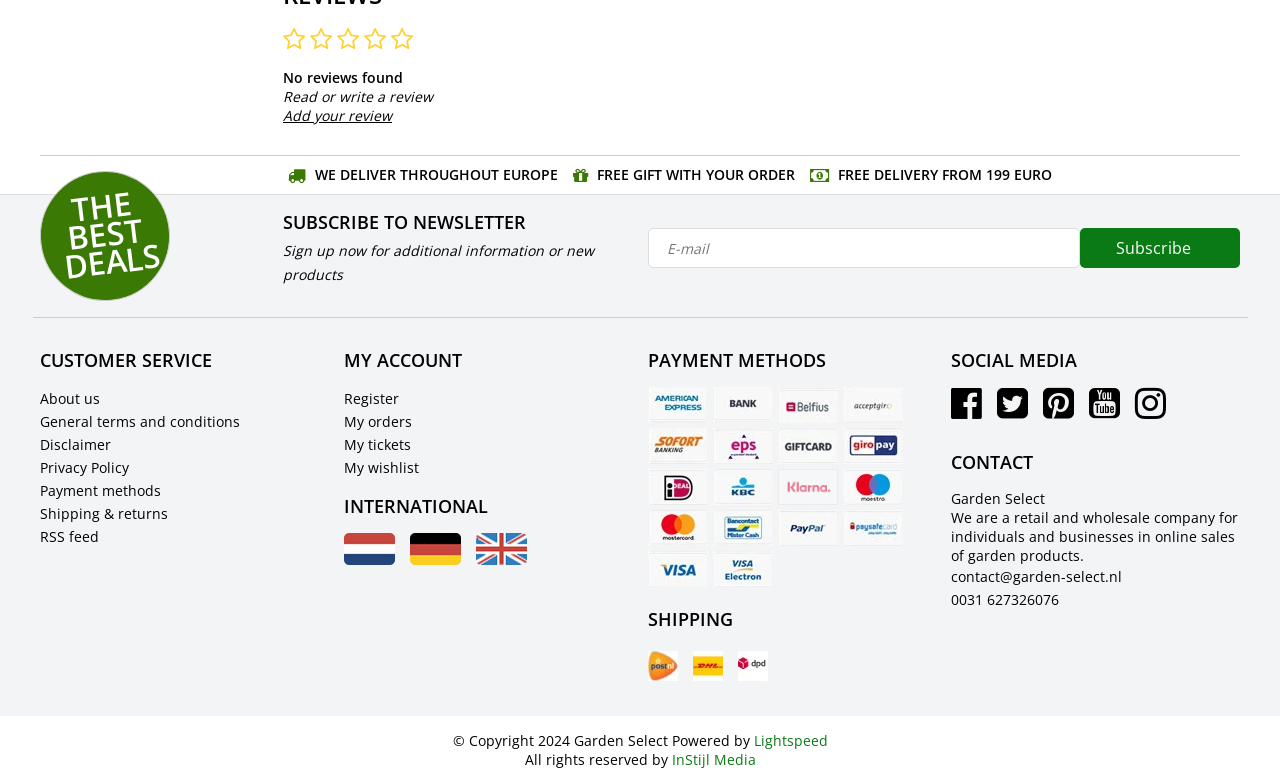Determine the bounding box coordinates for the area that needs to be clicked to fulfill this task: "Read about us". The coordinates must be given as four float numbers between 0 and 1, i.e., [left, top, right, bottom].

[0.031, 0.494, 0.078, 0.523]